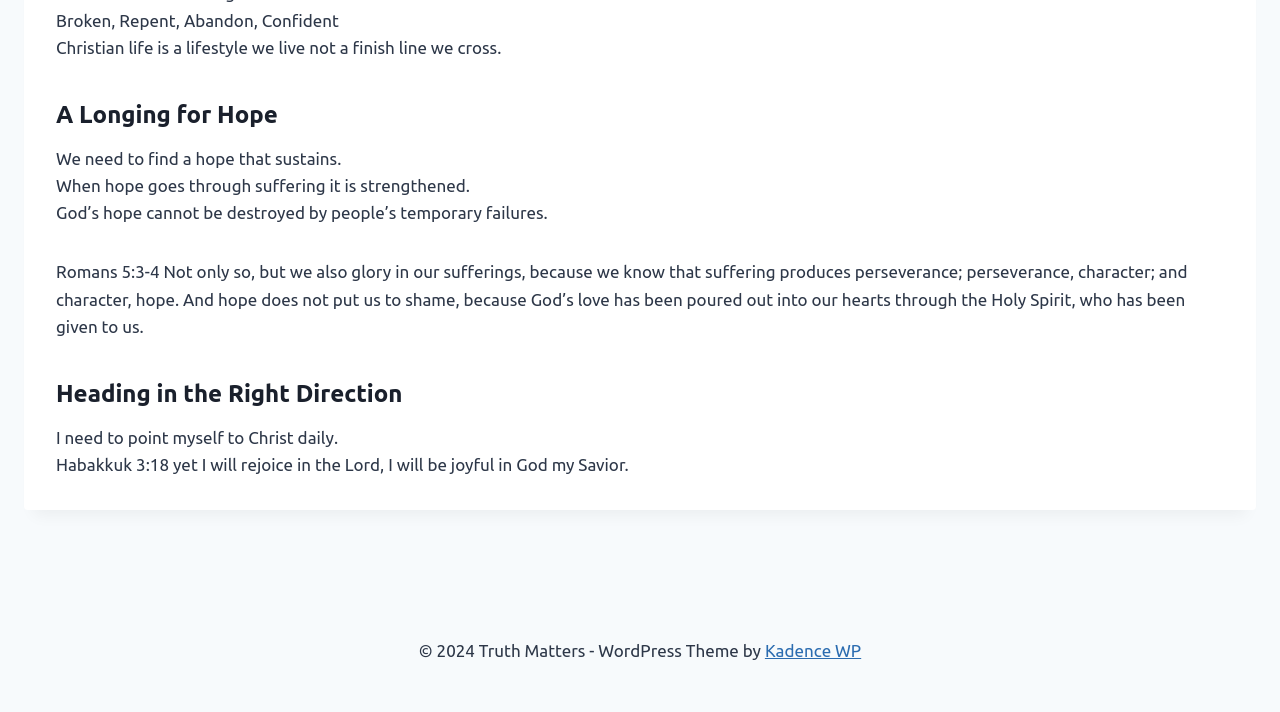Is the webpage providing any guidance or advice?
Using the image, give a concise answer in the form of a single word or short phrase.

Yes